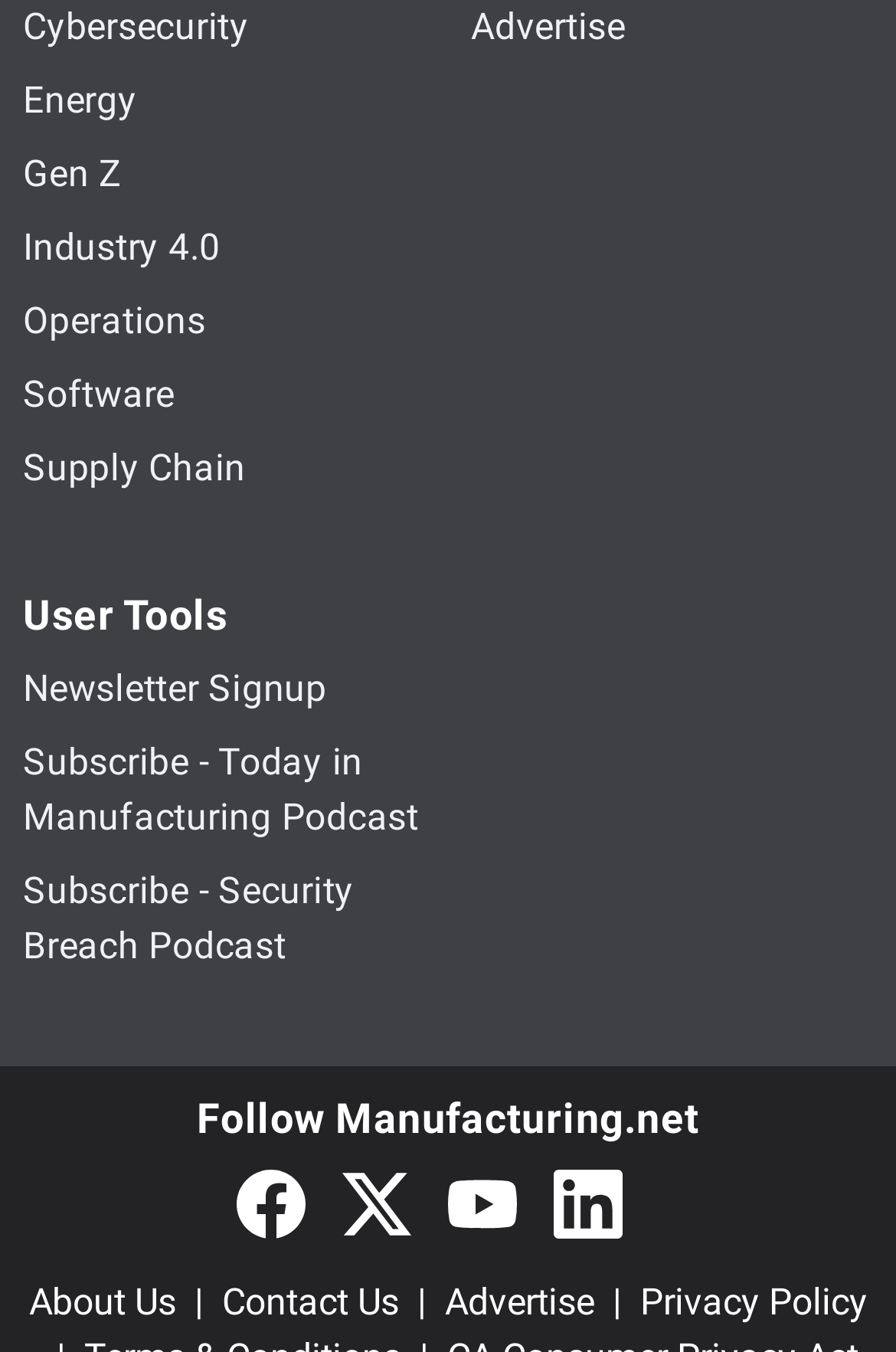What is the purpose of the 'User Tools' section?
Provide a detailed and extensive answer to the question.

The 'User Tools' section is a static text element located at the middle-top of the webpage, but its purpose is not explicitly stated. It may be related to user settings or preferences, but without further context, its exact purpose is unclear.